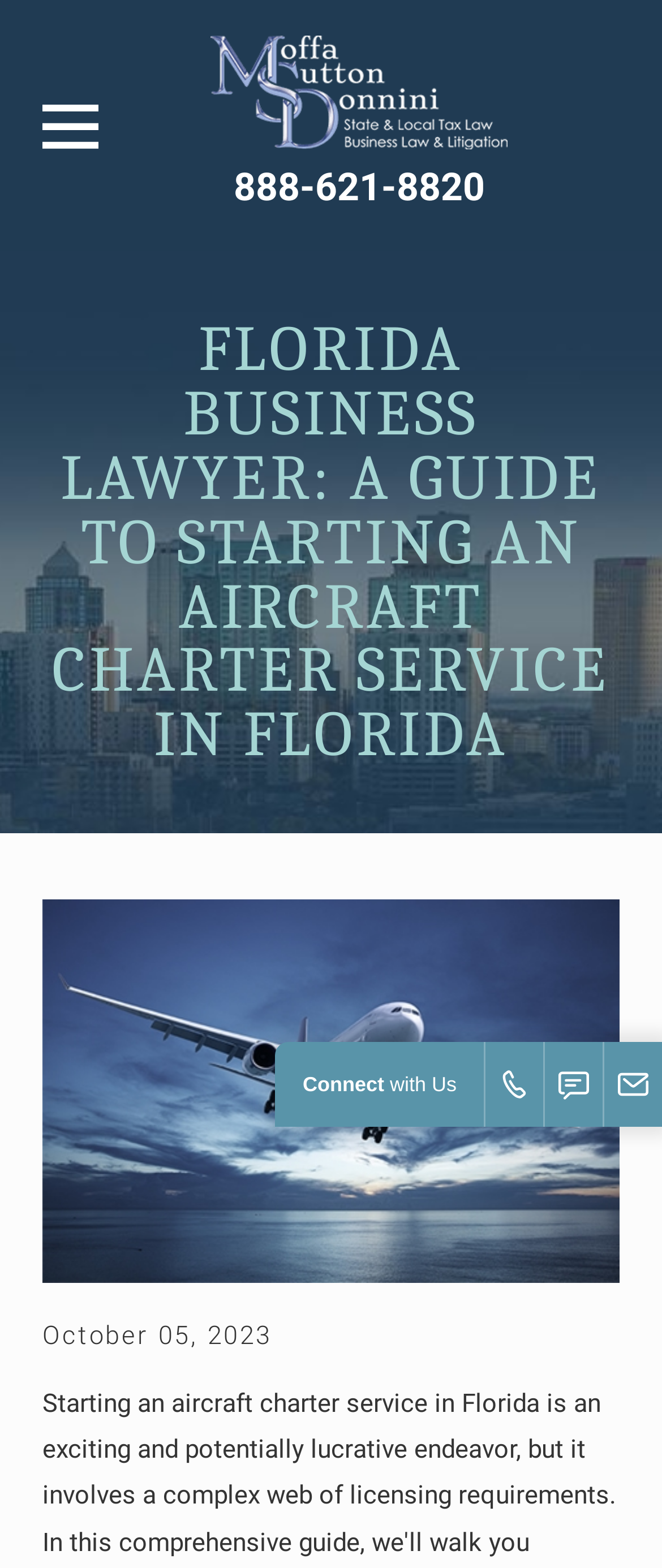Offer a thorough description of the webpage.

The webpage is about starting an aircraft charter service in Florida, with a focus on the legal aspects of the business. At the top left of the page, there is a main menu with a link to the "Home" page, accompanied by the logo of the Law Offices of Moffa, Sutton, & Donnini, P.A. Next to the main menu, there is a phone number "888-621-8820" displayed as a link.

The main content of the page is headed by a large title "FLORIDA BUSINESS LAWYER: A GUIDE TO STARTING AN AIRCRAFT CHARTER SERVICE IN FLORIDA", which spans almost the entire width of the page. Below the title, there is an image of an aircraft flying over water, taking up about a quarter of the page's height. To the right of the image, there is a timestamp "October 05, 2023" displayed in a smaller font.

In the lower half of the page, there are three buttons aligned horizontally, each with a small icon. The first button is accompanied by the text "Connect", and the second button has the text "with Us" next to it. The third button does not have any adjacent text. These buttons are positioned near the bottom of the page, with the first button located about a quarter of the way from the left edge, and the third button almost at the right edge of the page.